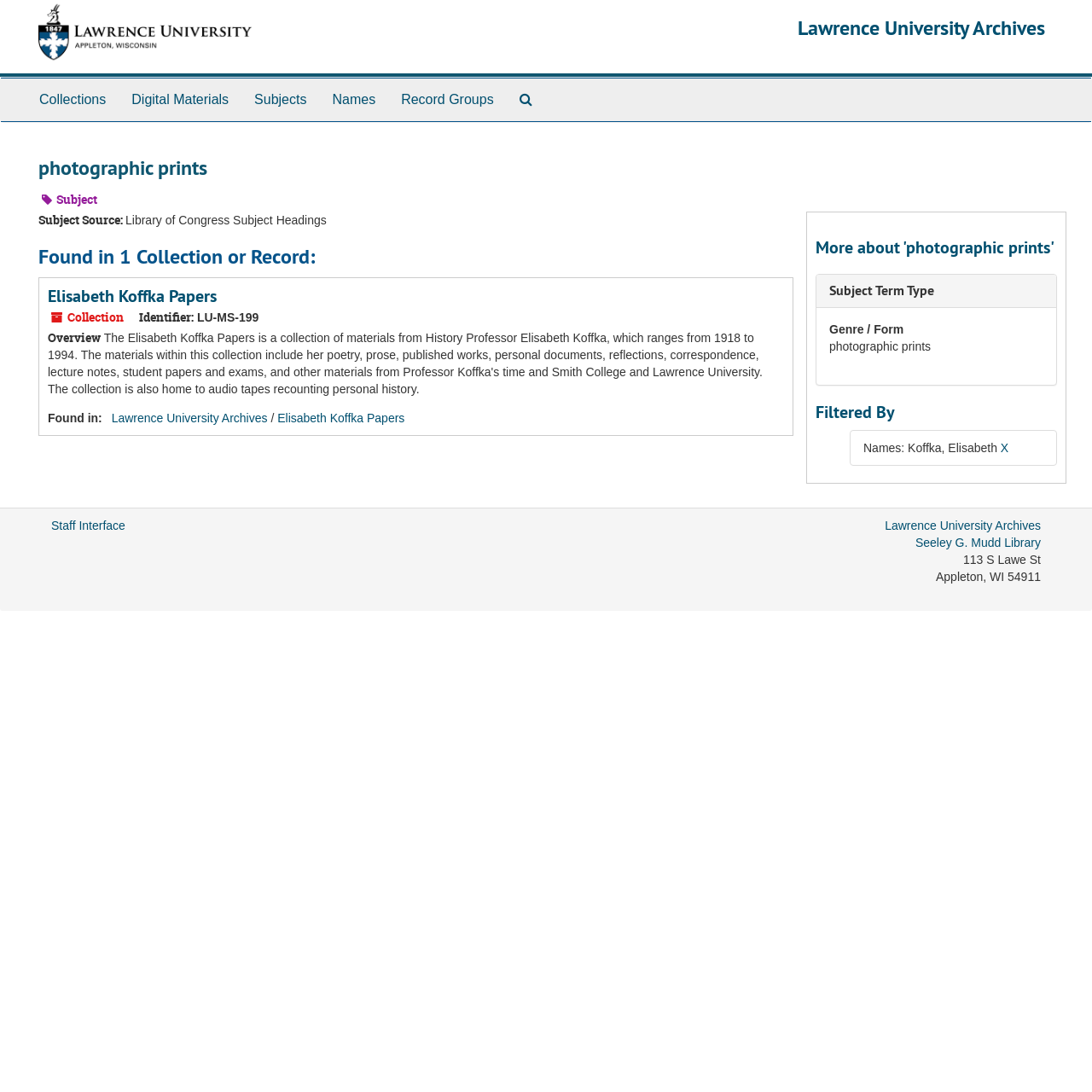What is the primary heading on this webpage?

Lawrence University Archives